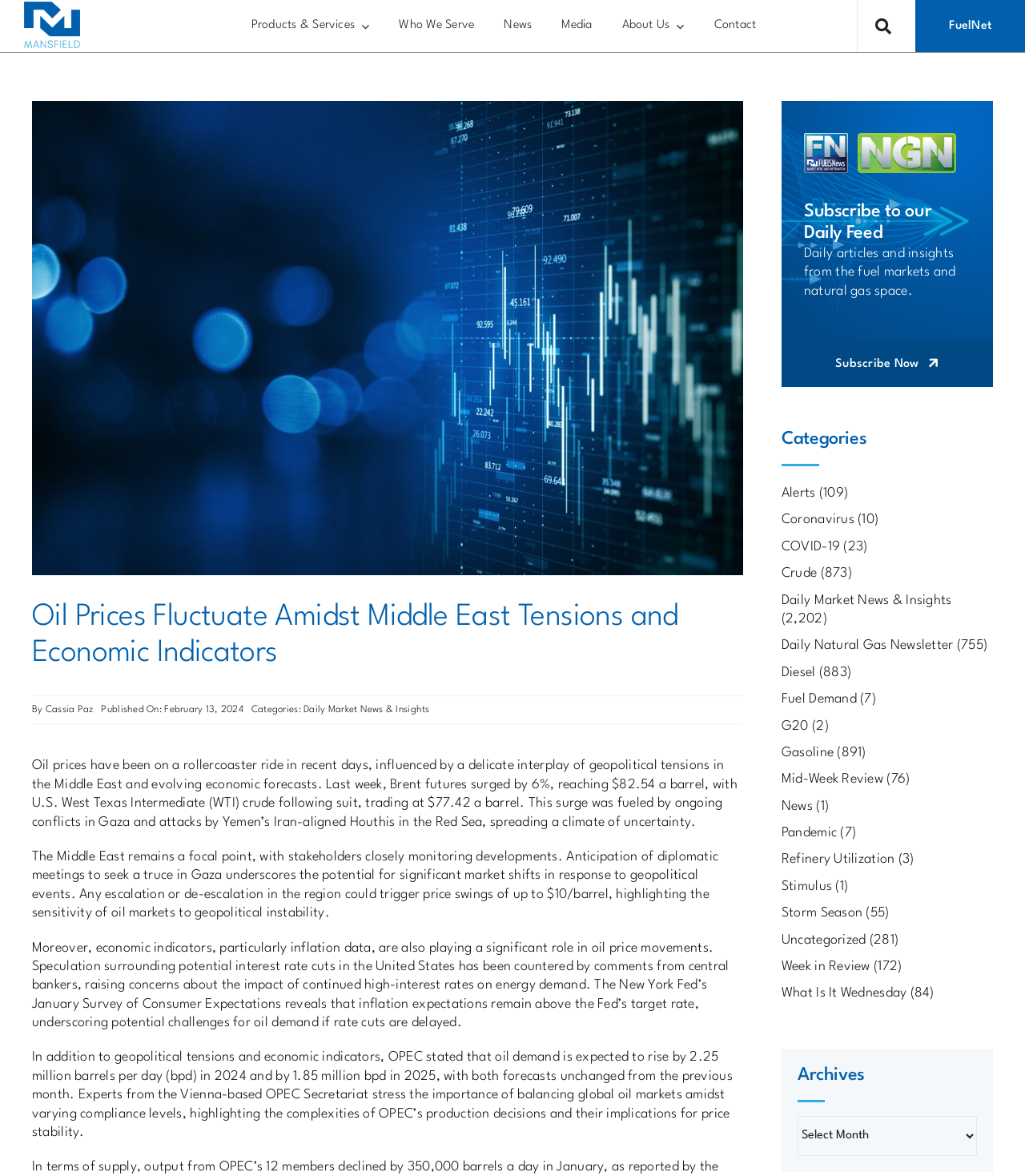Please determine the bounding box coordinates of the element to click in order to execute the following instruction: "Read the news article by Cassia Paz". The coordinates should be four float numbers between 0 and 1, specified as [left, top, right, bottom].

[0.044, 0.6, 0.091, 0.608]